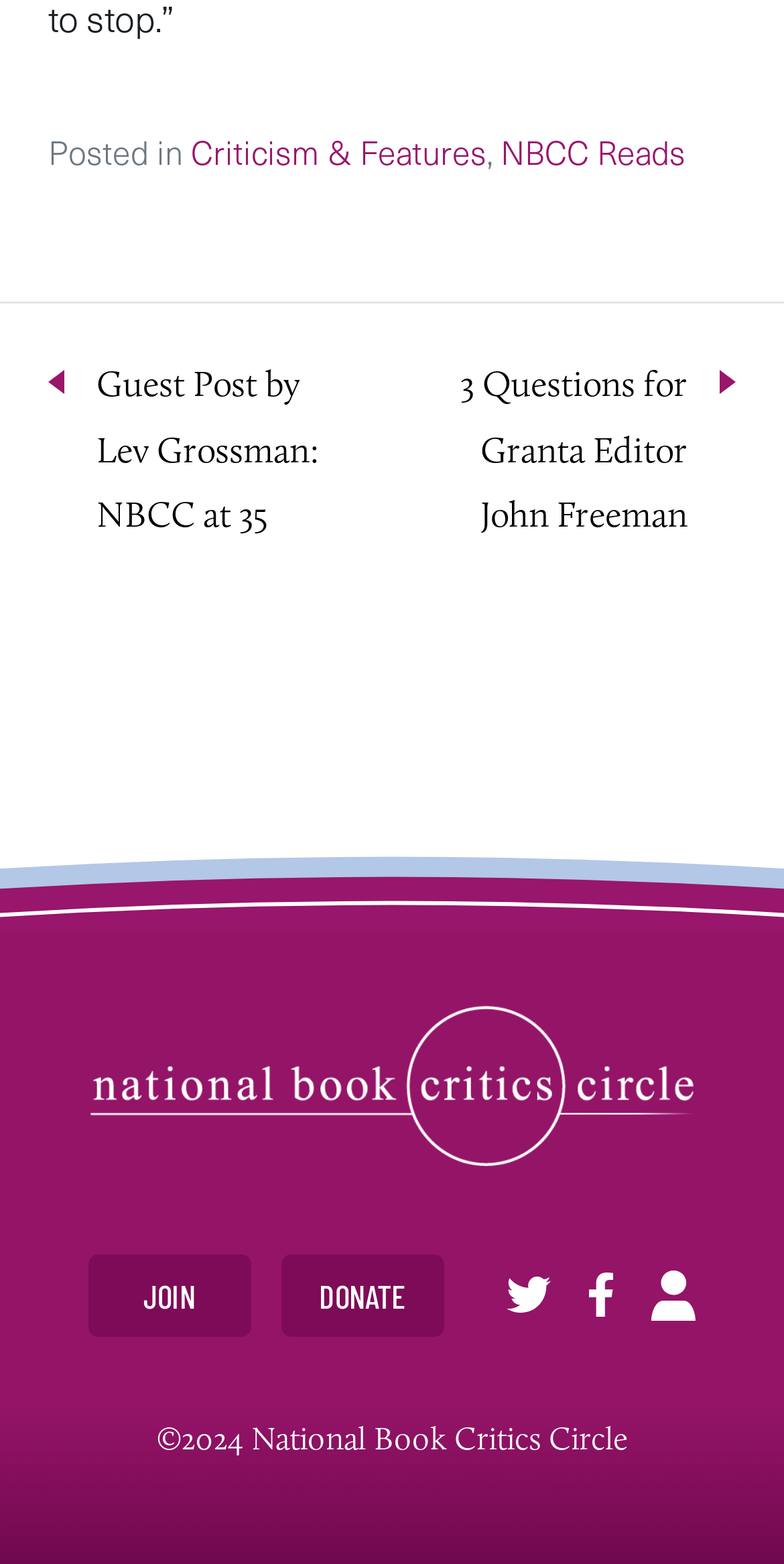Please give a succinct answer to the question in one word or phrase:
What is the category of the post?

Criticism & Features